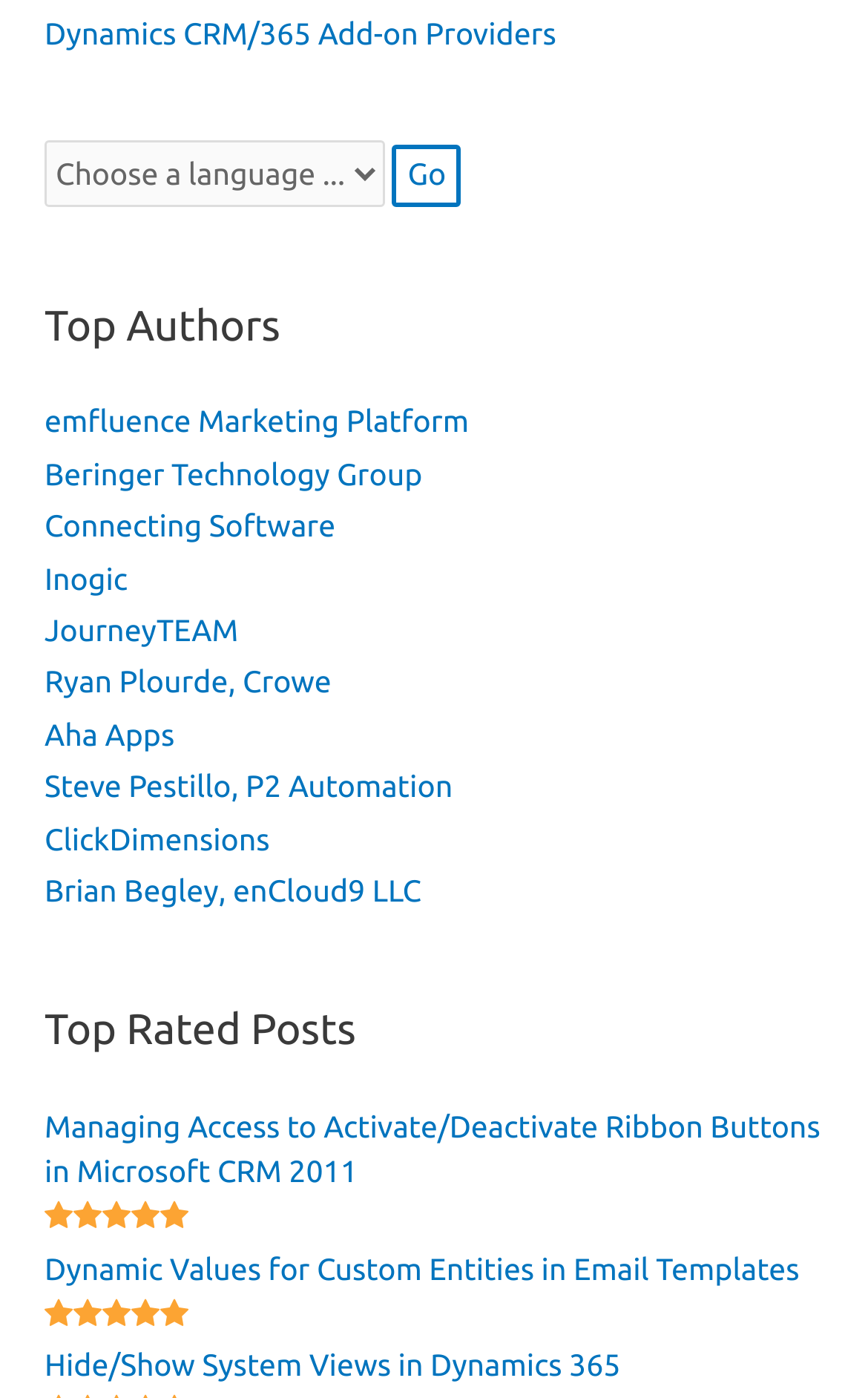Provide a single word or phrase answer to the question: 
How many posts are listed?

3